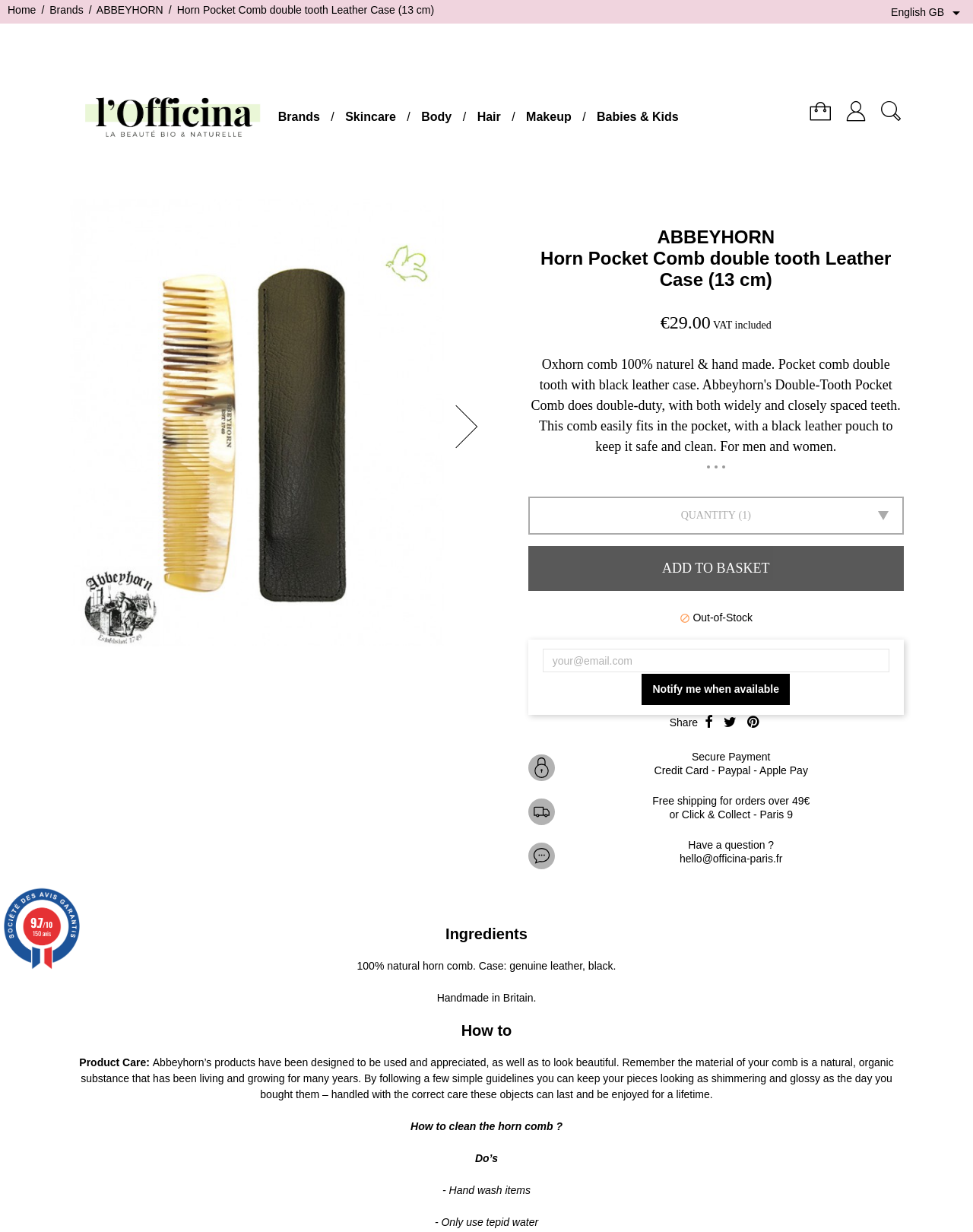Based on the element description: "alt="LOFFICINA"", identify the bounding box coordinates for this UI element. The coordinates must be four float numbers between 0 and 1, listed as [left, top, right, bottom].

[0.074, 0.084, 0.289, 0.094]